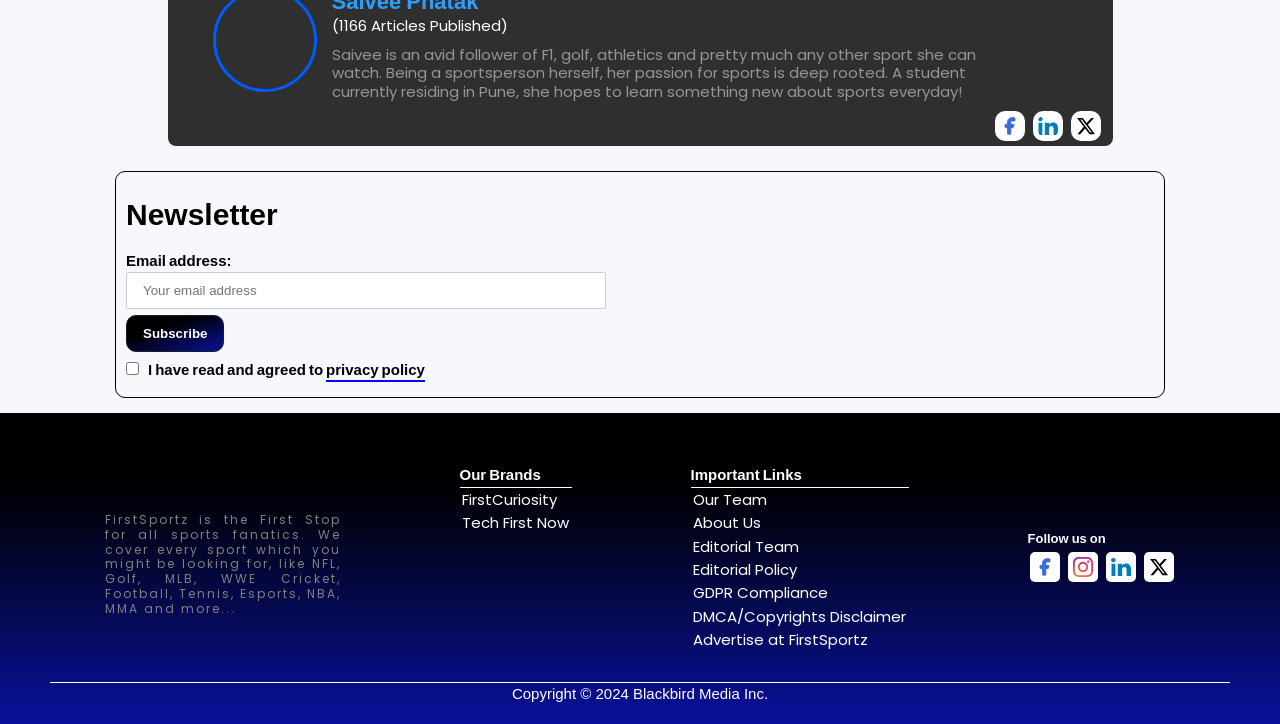Please locate the bounding box coordinates of the element that should be clicked to achieve the given instruction: "Visit the About Us page".

[0.541, 0.707, 0.595, 0.736]